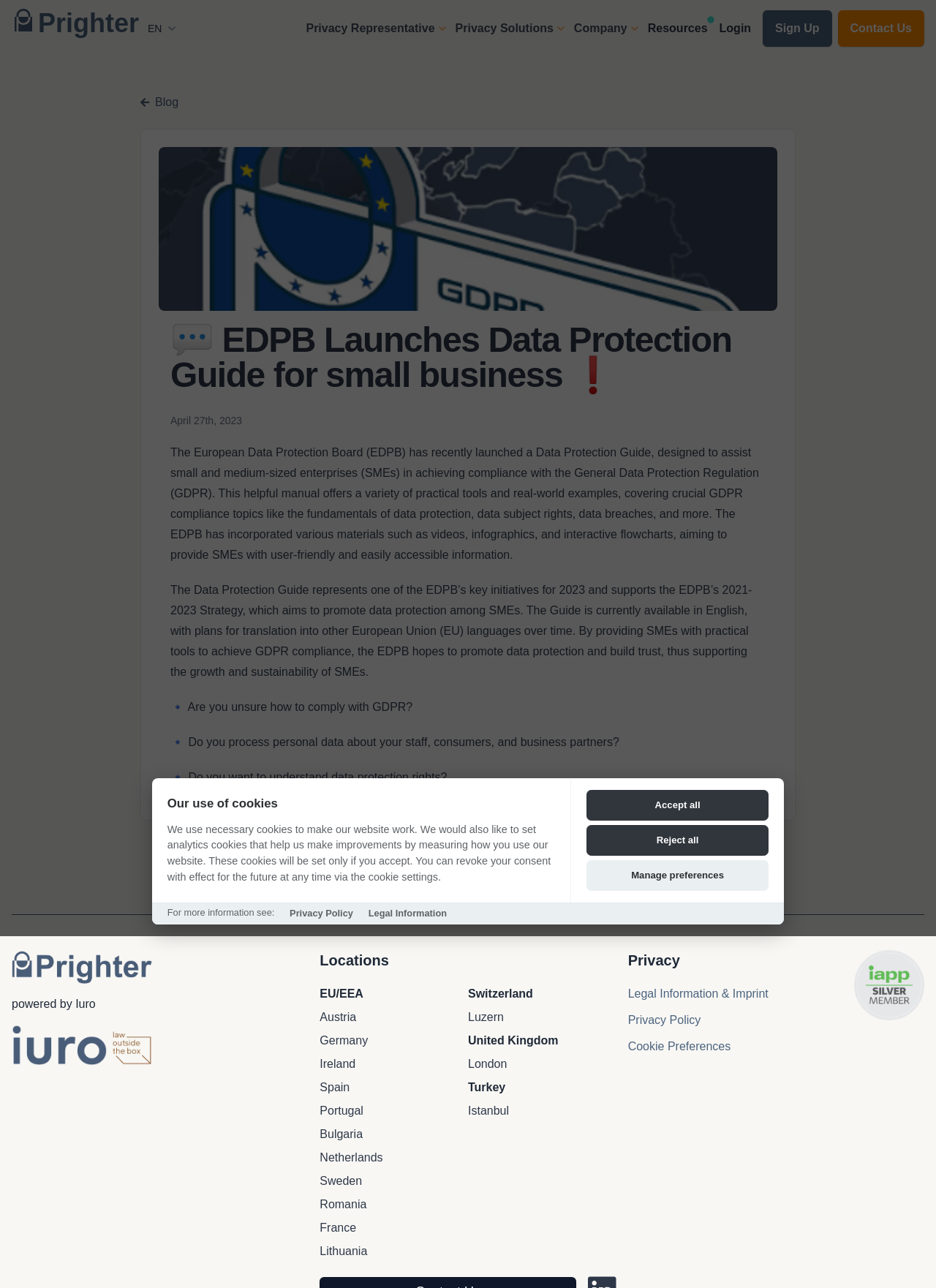Determine the coordinates of the bounding box that should be clicked to complete the instruction: "Contact Us". The coordinates should be represented by four float numbers between 0 and 1: [left, top, right, bottom].

[0.895, 0.008, 0.988, 0.036]